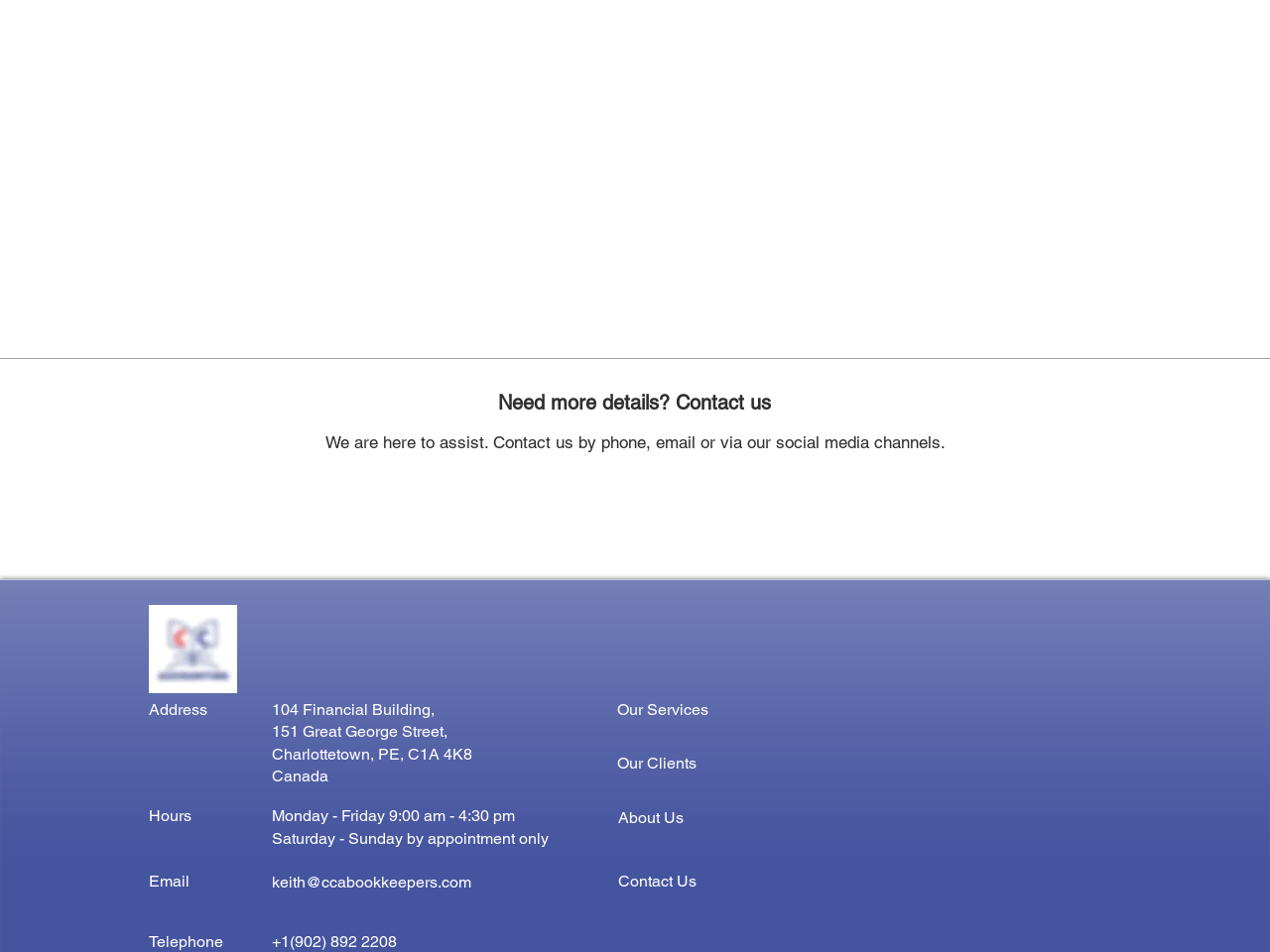What is the email address to contact?
Please provide an in-depth and detailed response to the question.

I found the email address by looking at the heading element with the text 'Email' and its corresponding link element with the email address.